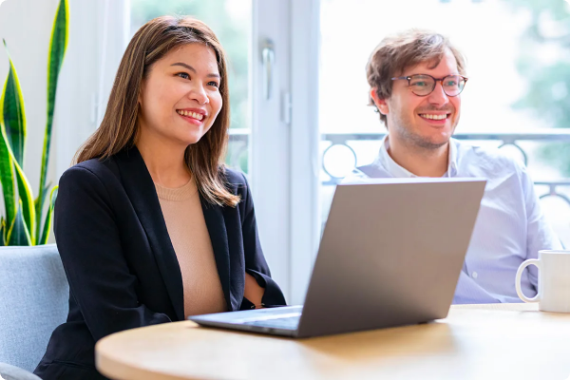What is on the table?
Using the image provided, answer with just one word or phrase.

laptop